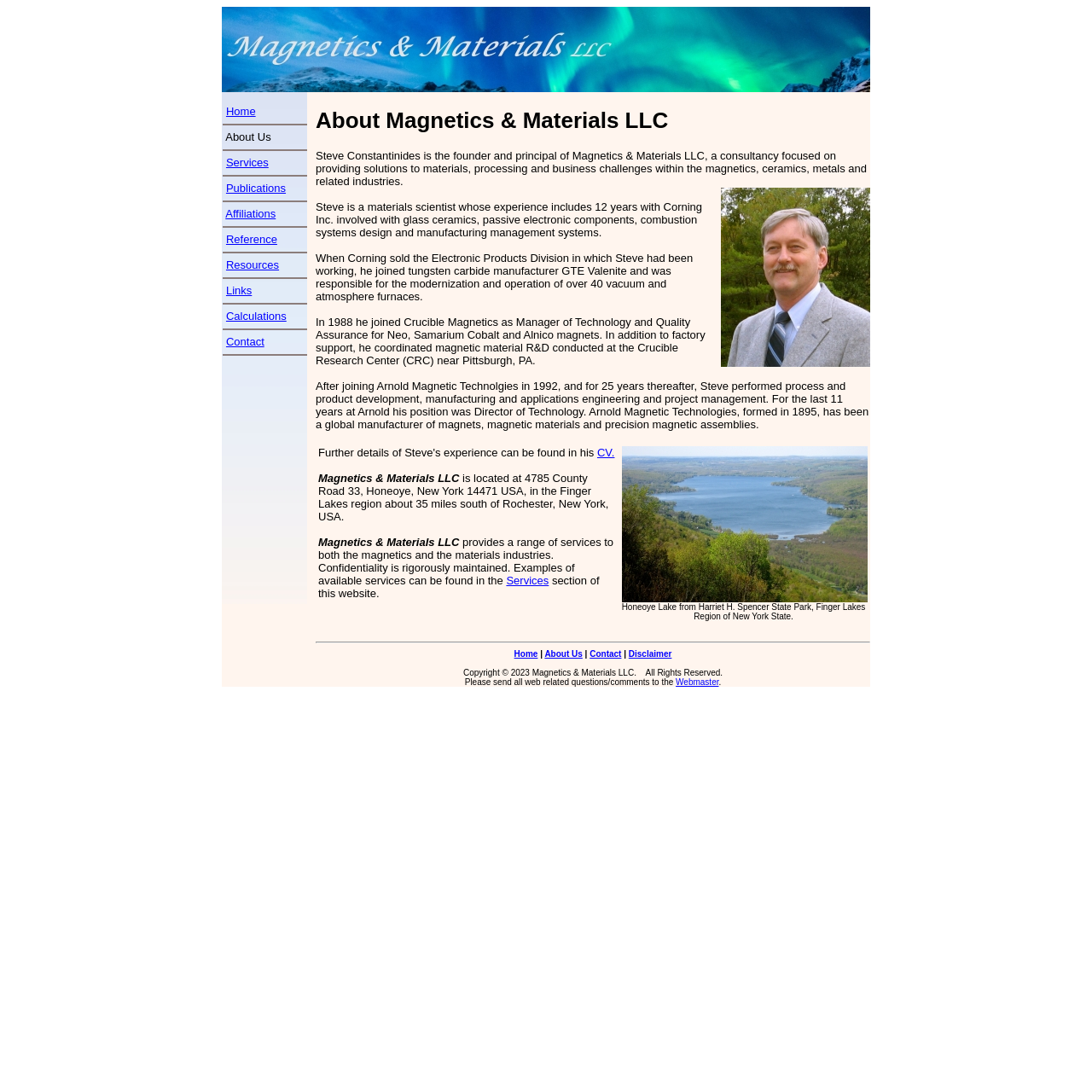Identify and provide the main heading of the webpage.

About Magnetics & Materials LLC